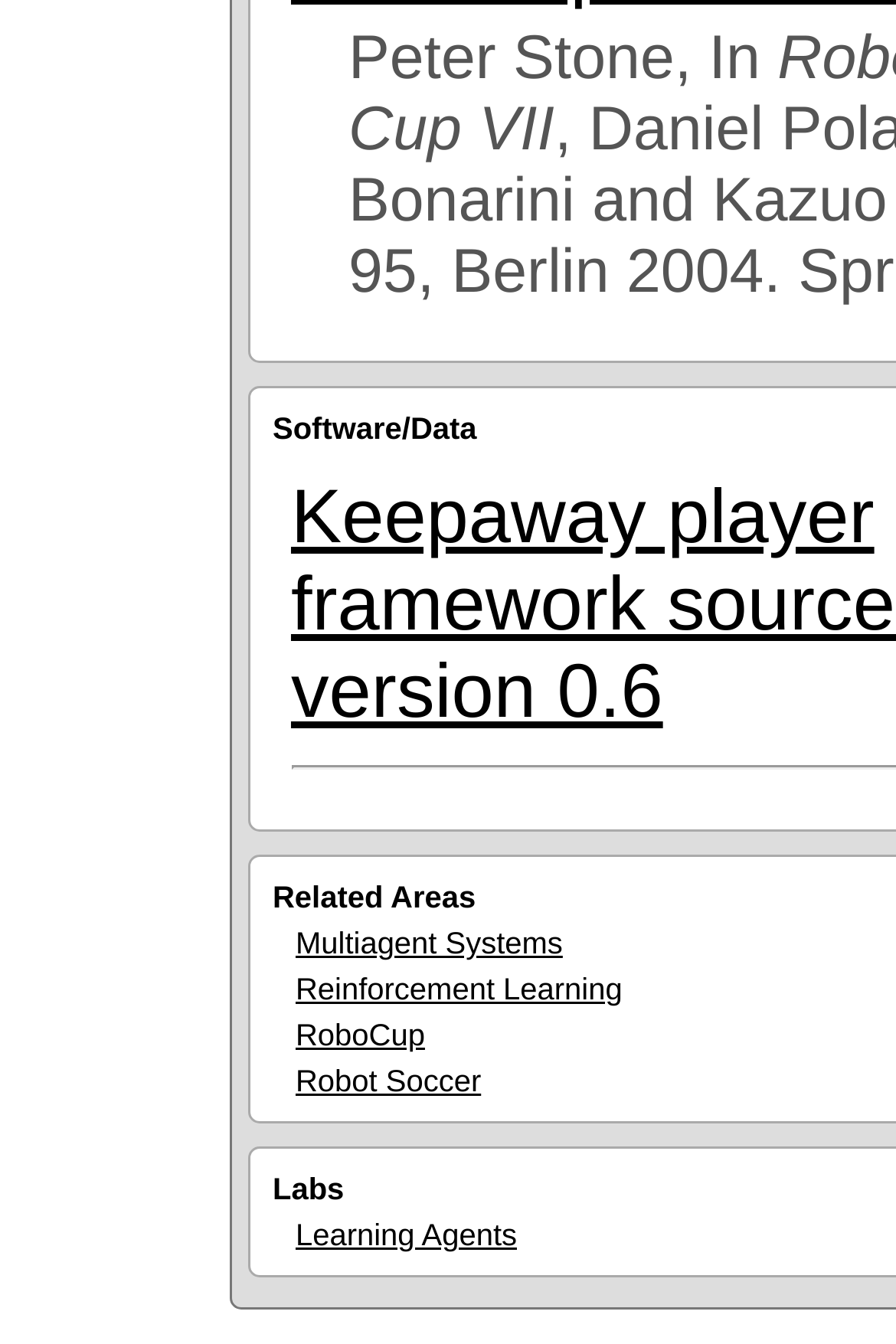Specify the bounding box coordinates of the area to click in order to execute this command: 'access Learning Agents'. The coordinates should consist of four float numbers ranging from 0 to 1, and should be formatted as [left, top, right, bottom].

[0.33, 0.906, 0.577, 0.932]